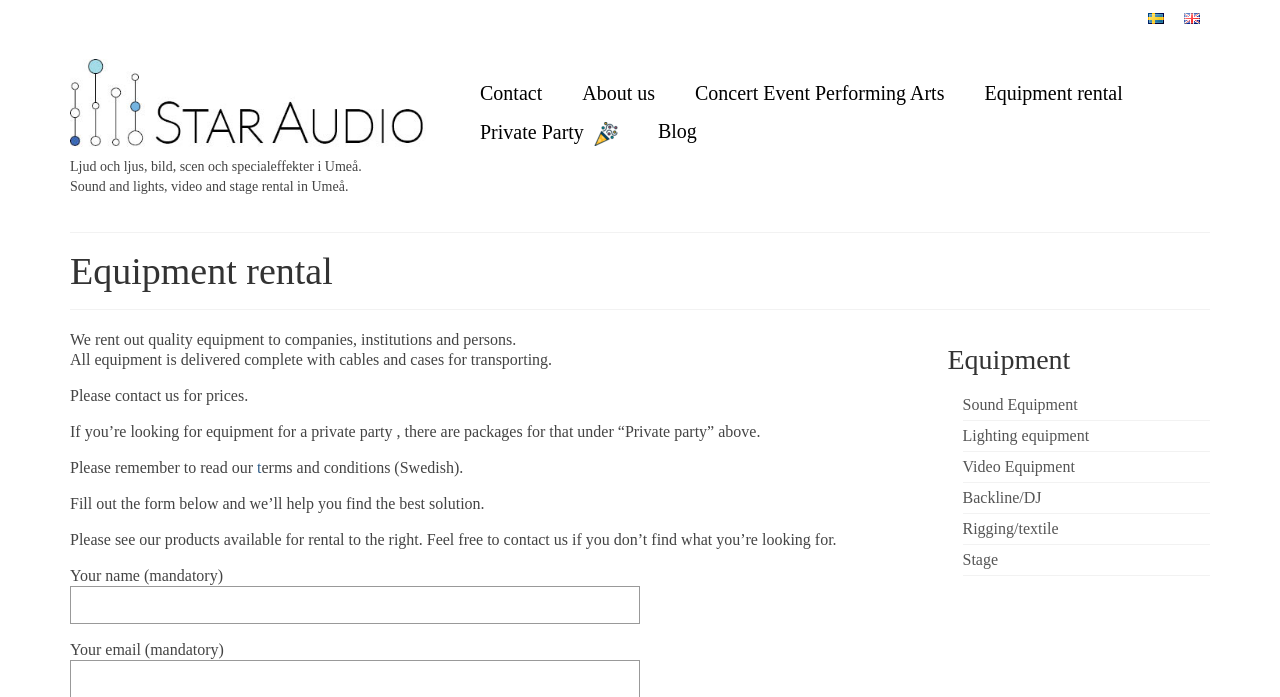Determine the coordinates of the bounding box for the clickable area needed to execute this instruction: "Switch to English".

[0.917, 0.0, 0.945, 0.049]